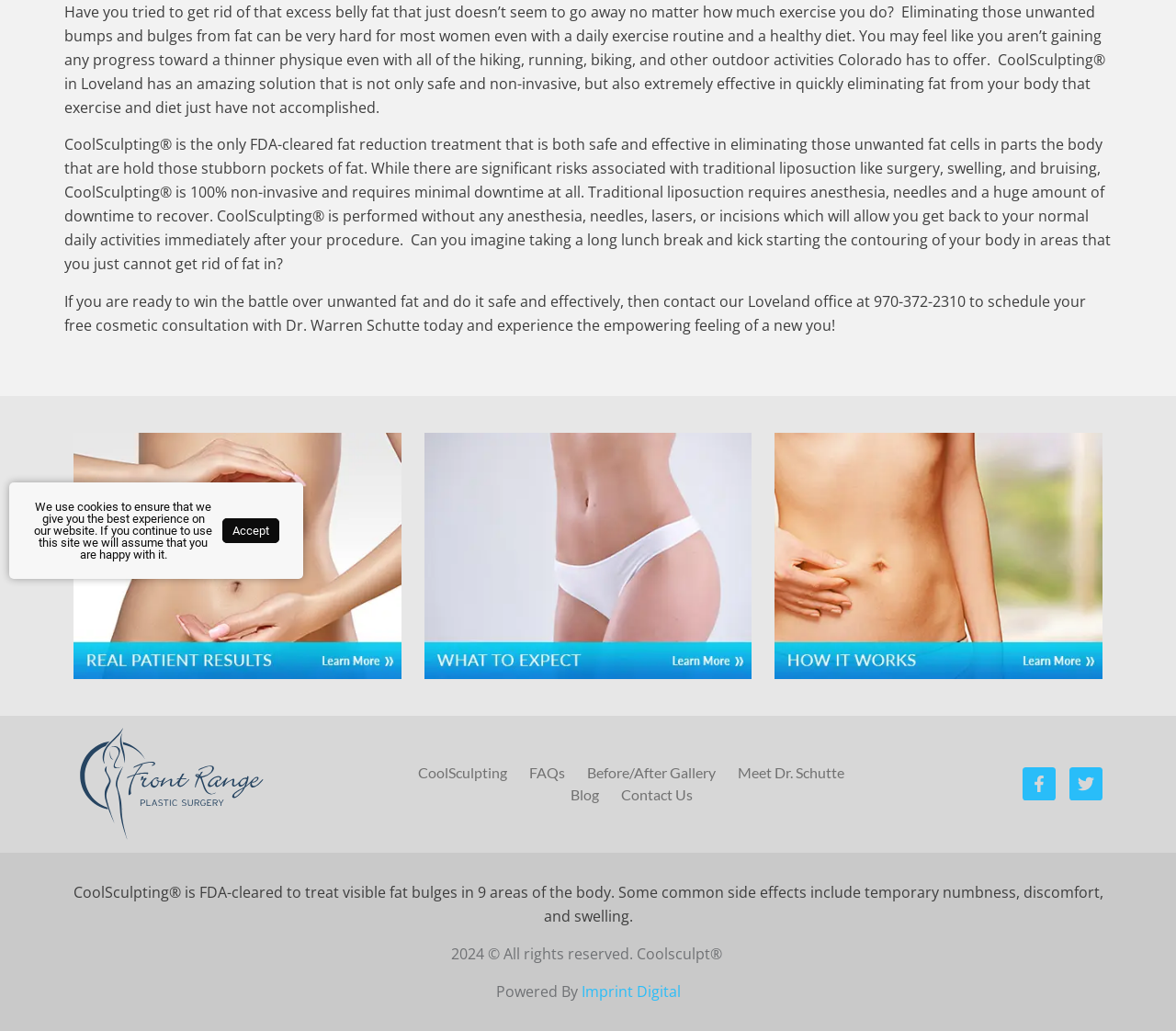Given the description of a UI element: "alt="How it works"", identify the bounding box coordinates of the matching element in the webpage screenshot.

[0.659, 0.42, 0.938, 0.658]